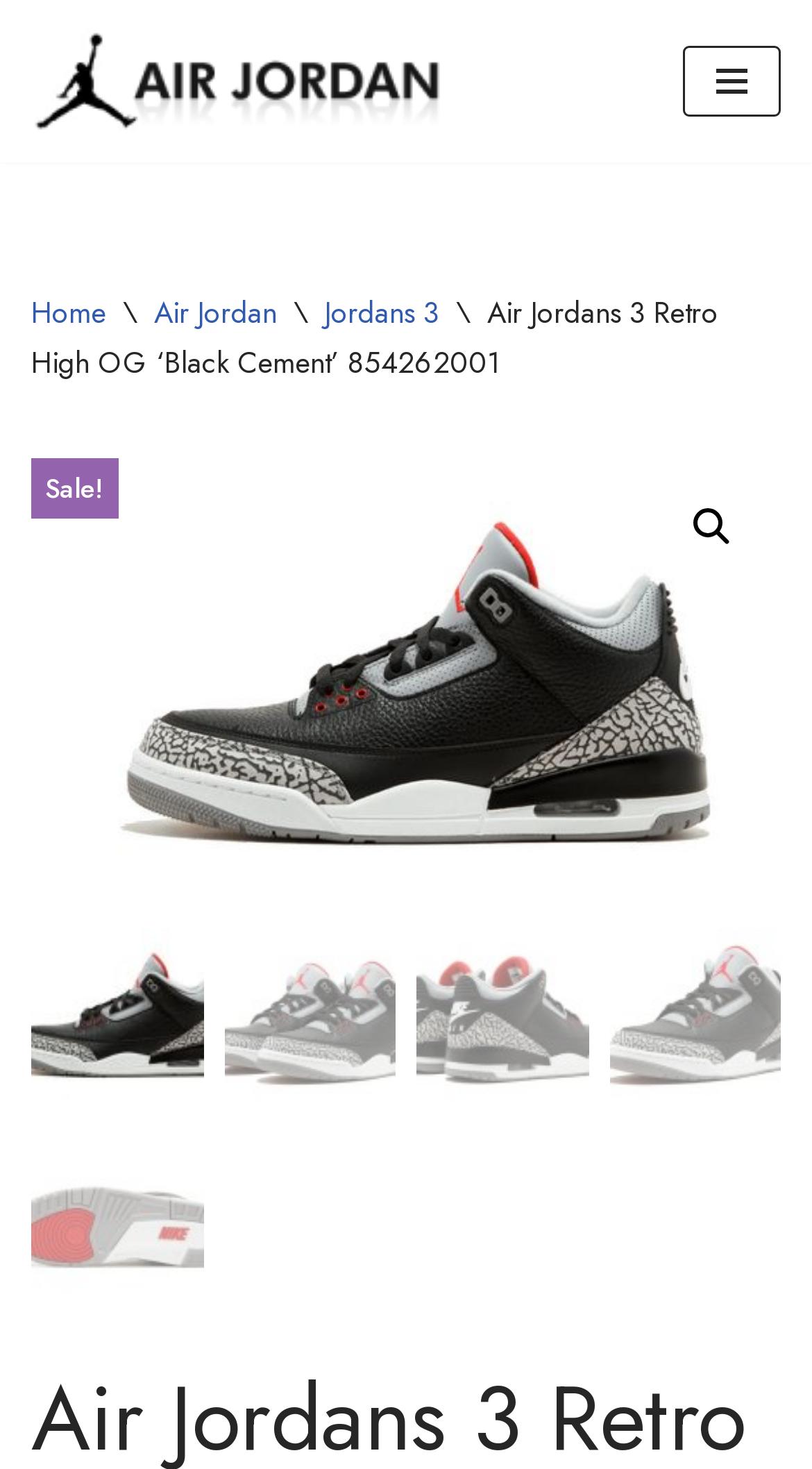Provide an in-depth description of the elements and layout of the webpage.

The webpage is about Air Jordans 3 Retro High OG 'Black Cement' 854262-001. At the top left, there is a link to skip to the content. Next to it, there is a link to the website's homepage, "Real Jordans us _ Wholesale Affordable Cheap Jordans Factory", accompanied by an image of an air Jordan shoes online store. 

On the top right, there is a navigation menu button. Below it, there is a breadcrumb navigation menu that shows the current page's location. The breadcrumb menu starts with a "Home" link, followed by a "Air Jordan" link, then a "Jordans 3" link, and finally the current page's title, "Air Jordans 3 Retro High OG ‘Black Cement’ 854262001". 

Below the breadcrumb menu, there is a "Sale!" notification. Next to it, there is a search icon link. Below the search icon, there is a large image that spans the entire width of the page. 

The page then displays four images of the Air Jordans 3 Retro High OG 'Black Cement' shoes in different angles, arranged in a row. Below these images, there are another row of five images, likely showing more details of the shoes.